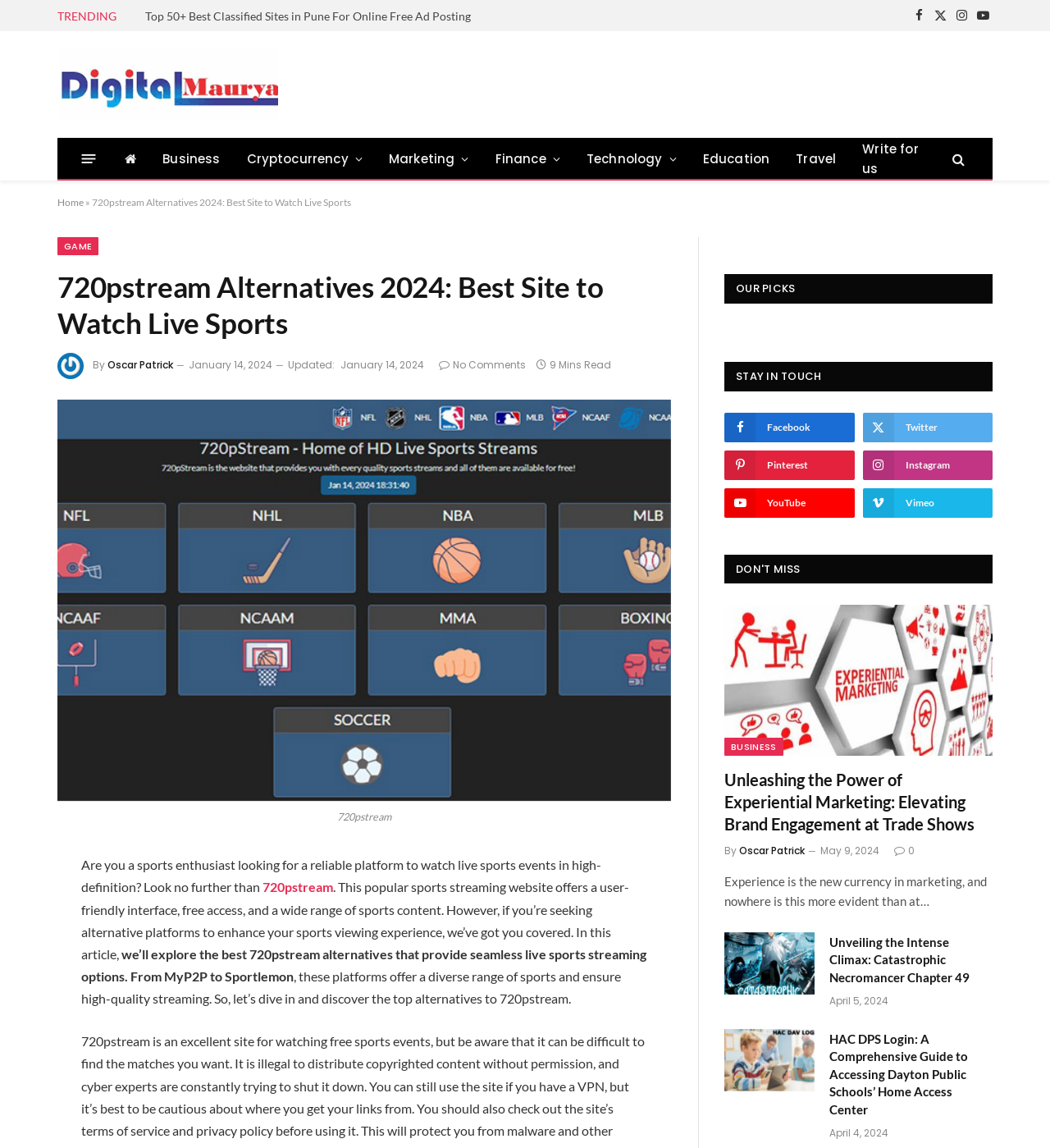Please identify the primary heading on the webpage and return its text.

720pstream Alternatives 2024: Best Site to Watch Live Sports